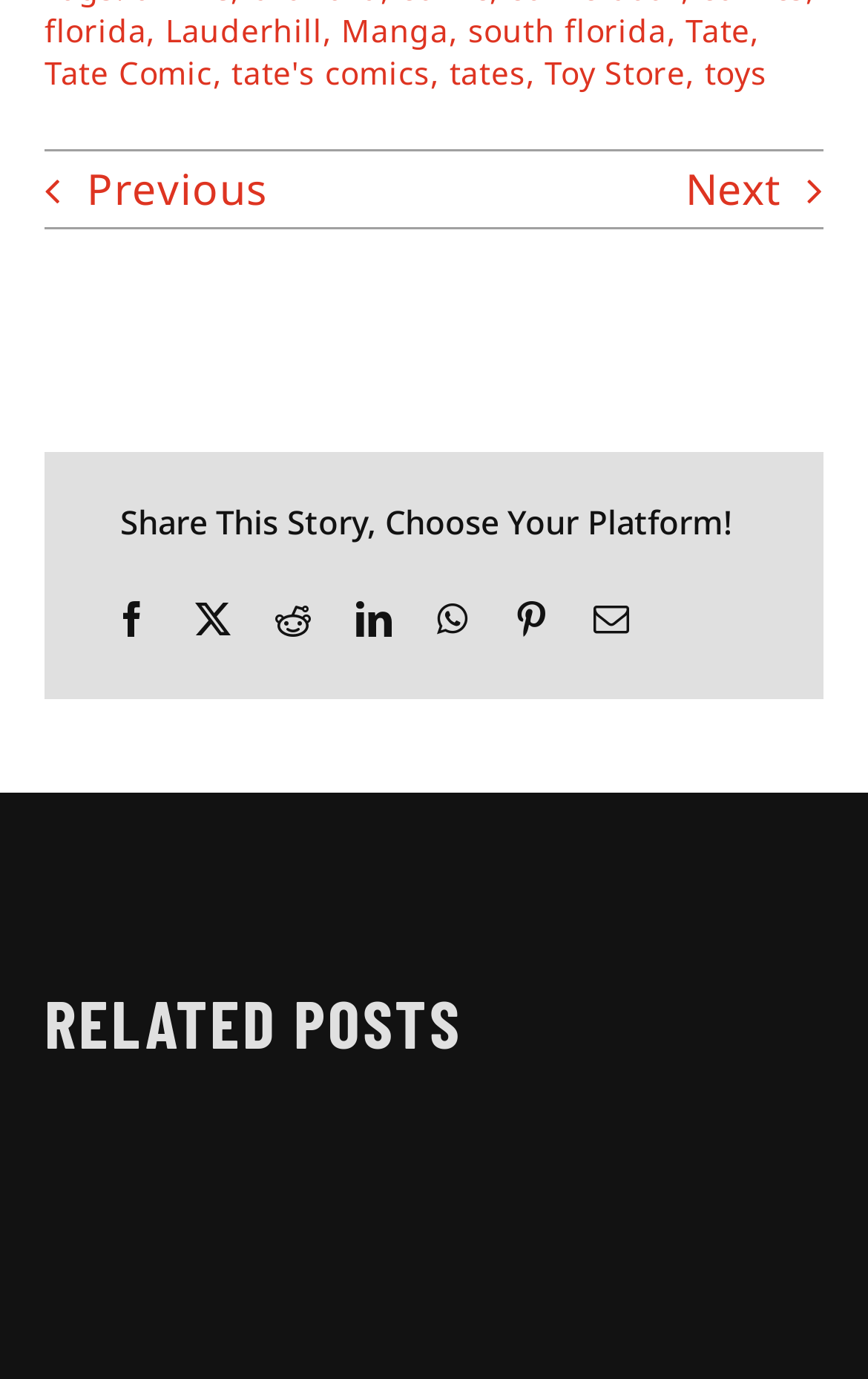Locate the bounding box coordinates of the clickable region necessary to complete the following instruction: "Share on Facebook". Provide the coordinates in the format of four float numbers between 0 and 1, i.e., [left, top, right, bottom].

[0.106, 0.428, 0.199, 0.472]